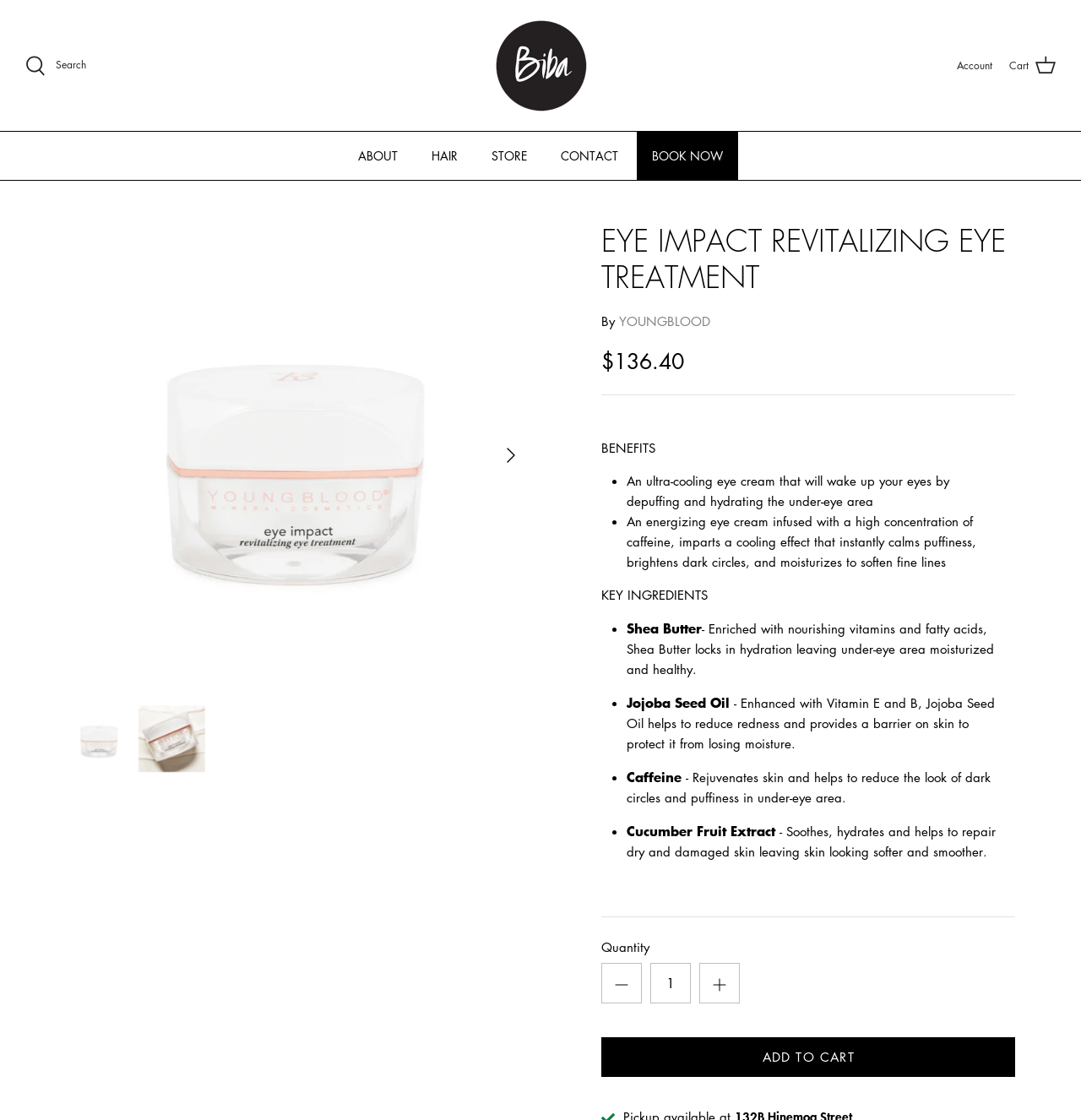Given the element description: "Add to Cart", predict the bounding box coordinates of this UI element. The coordinates must be four float numbers between 0 and 1, given as [left, top, right, bottom].

[0.556, 0.926, 0.939, 0.962]